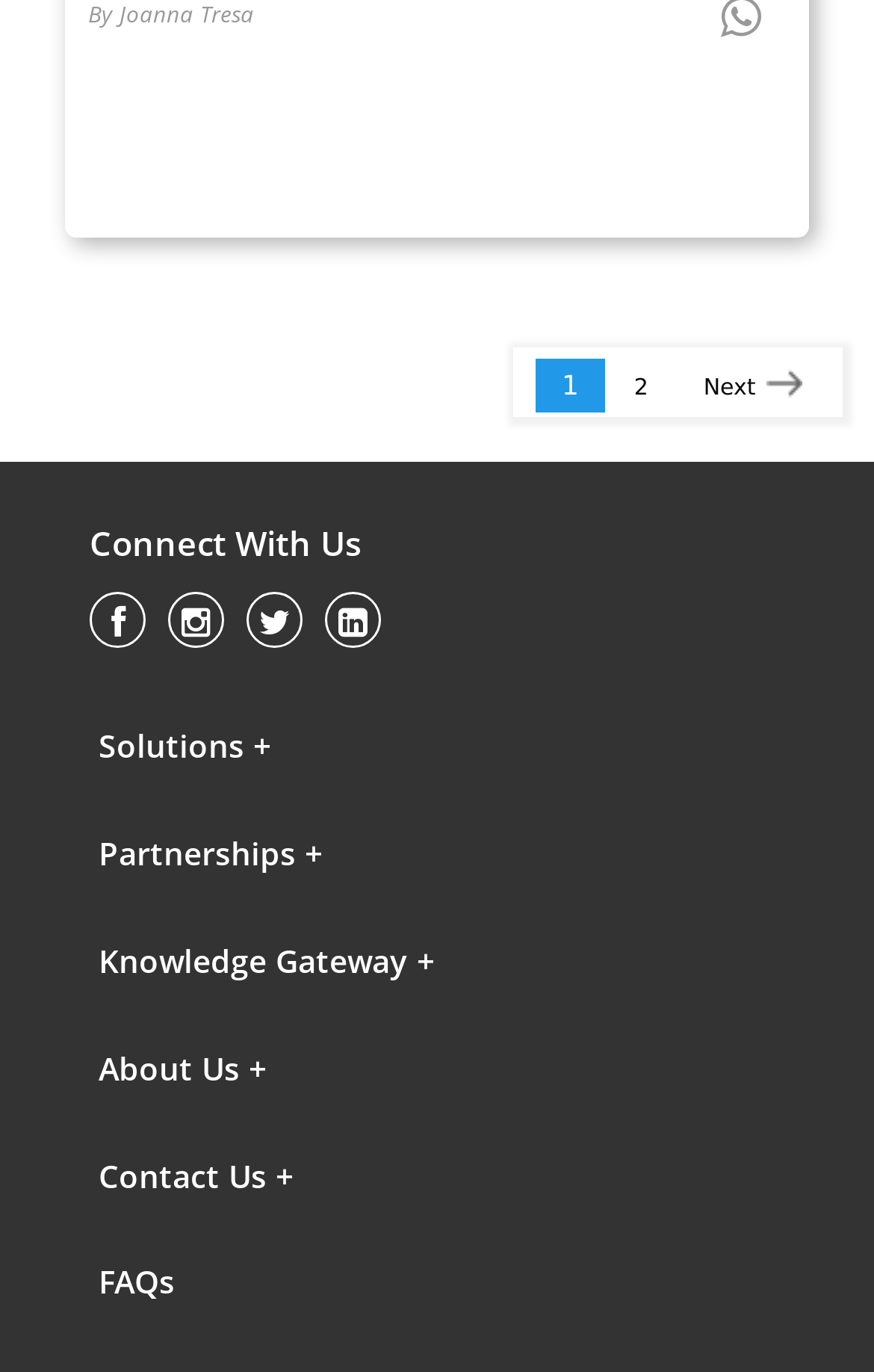Please find the bounding box coordinates of the element that needs to be clicked to perform the following instruction: "Click on the '' icon". The bounding box coordinates should be four float numbers between 0 and 1, represented as [left, top, right, bottom].

[0.825, 0.009, 0.874, 0.03]